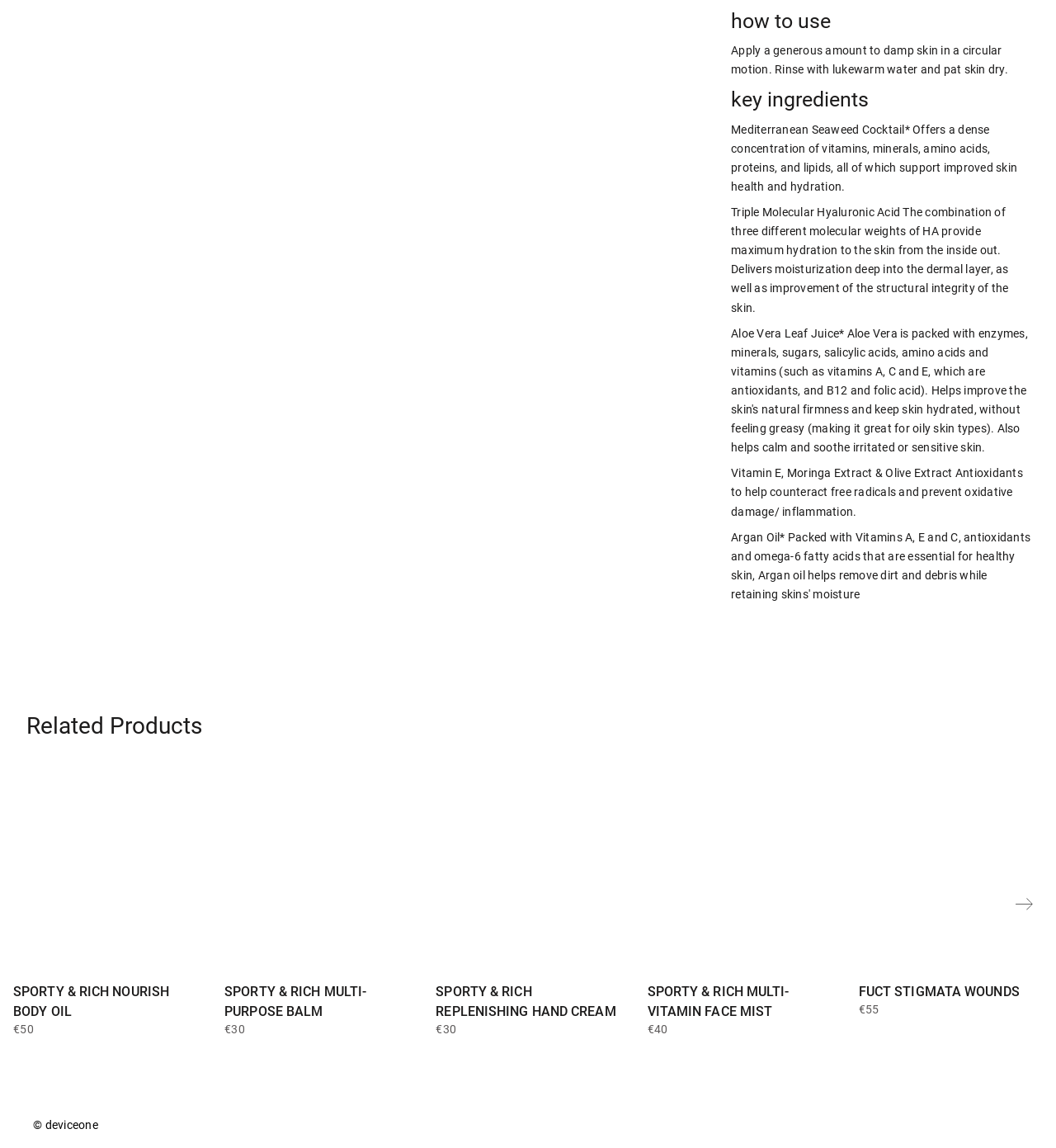What is the purpose of Aloe Vera Leaf Juice?
Please provide a full and detailed response to the question.

The purpose of Aloe Vera Leaf Juice is implied in the 'Key Ingredients' section, where it is listed alongside other antioxidants and anti-inflammatory ingredients, suggesting that it serves a similar purpose in counteracting free radicals and preventing oxidative damage and inflammation.